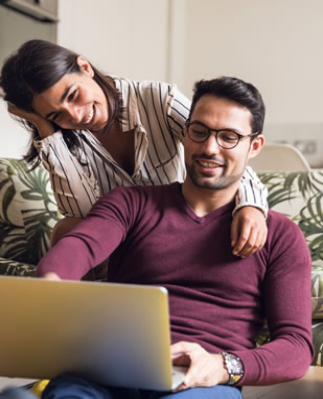What is the atmosphere in the scene?
Kindly answer the question with as much detail as you can.

The caption describes the atmosphere as warm and filled with companionship and interest, which is reflected in the joyful expression on the woman's face as she watches the screen with the man.